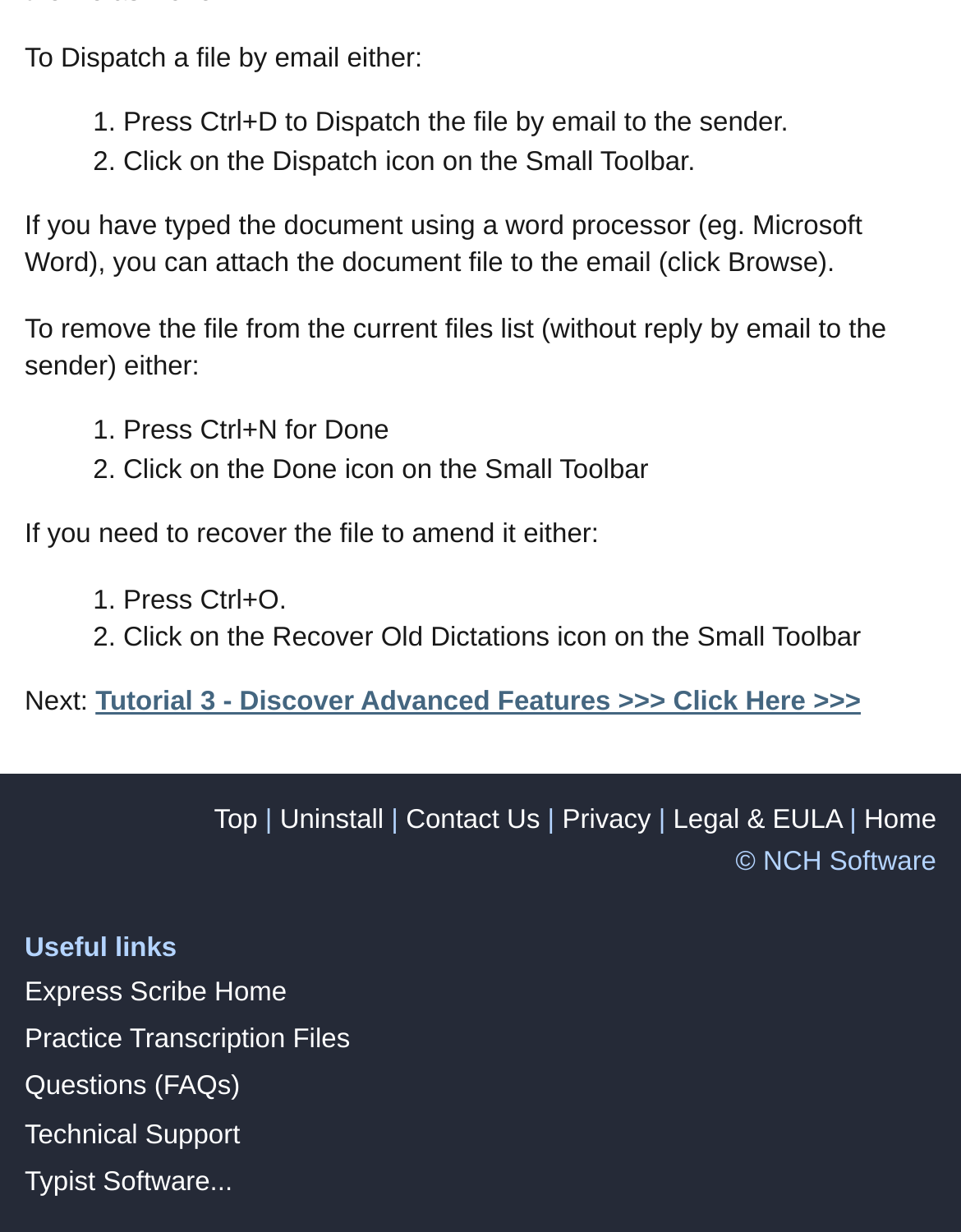Identify the bounding box coordinates of the clickable region necessary to fulfill the following instruction: "Click on the link to Contact Us". The bounding box coordinates should be four float numbers between 0 and 1, i.e., [left, top, right, bottom].

[0.422, 0.654, 0.562, 0.678]